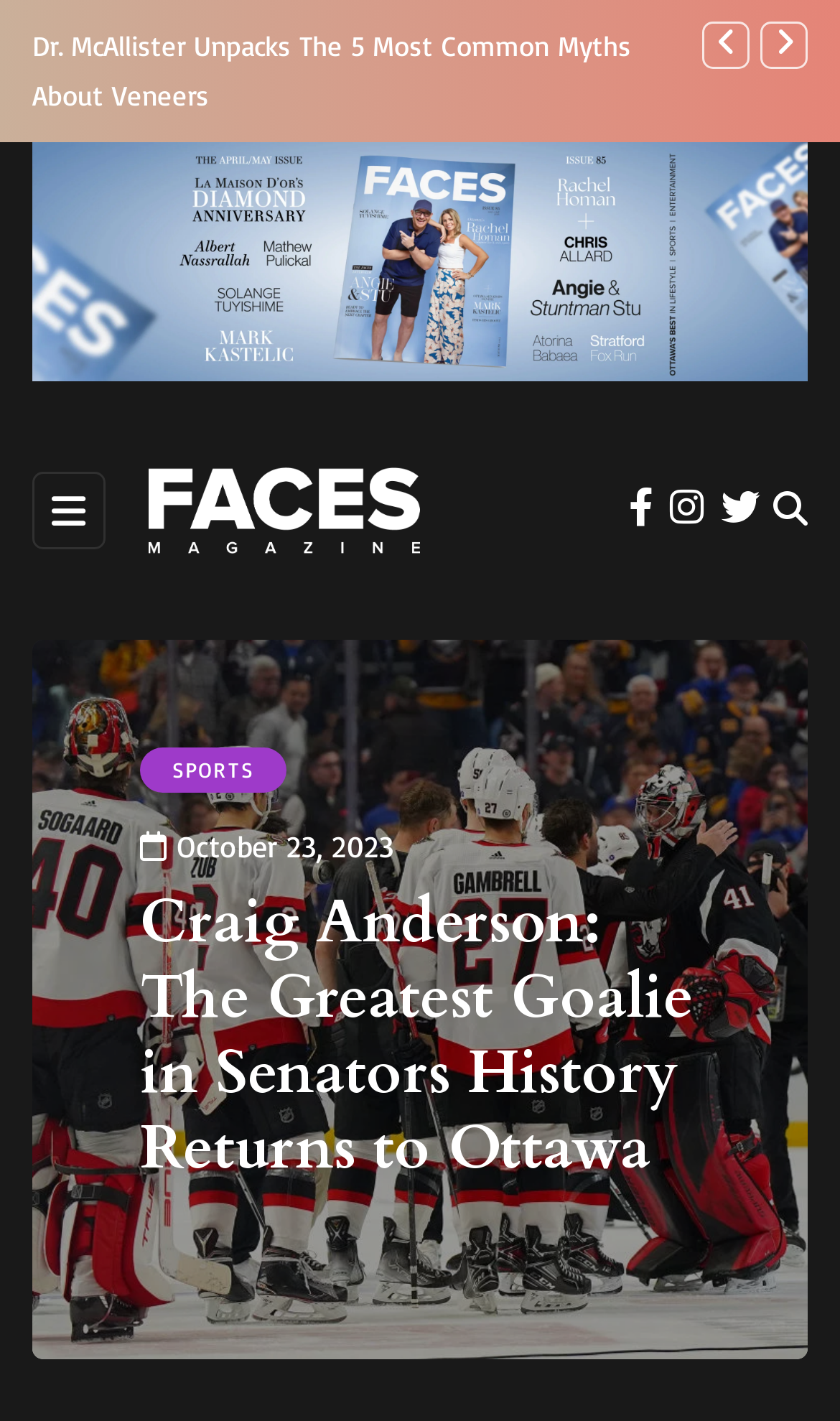Find and provide the bounding box coordinates for the UI element described here: "aria-label="Search toggle"". The coordinates should be given as four float numbers between 0 and 1: [left, top, right, bottom].

[0.921, 0.345, 0.962, 0.373]